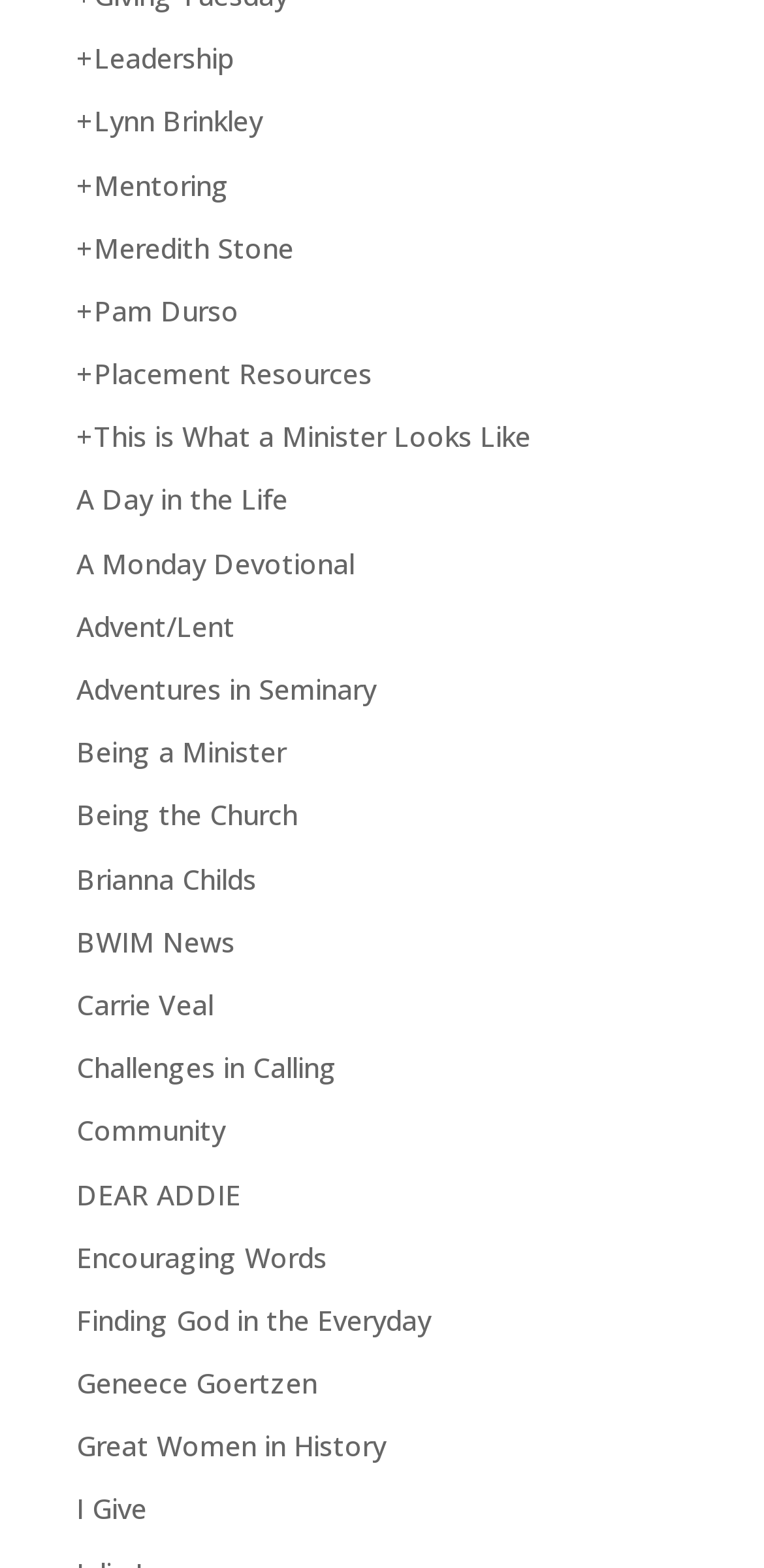Answer the question in one word or a short phrase:
Is there a link about mentoring on this webpage?

Yes